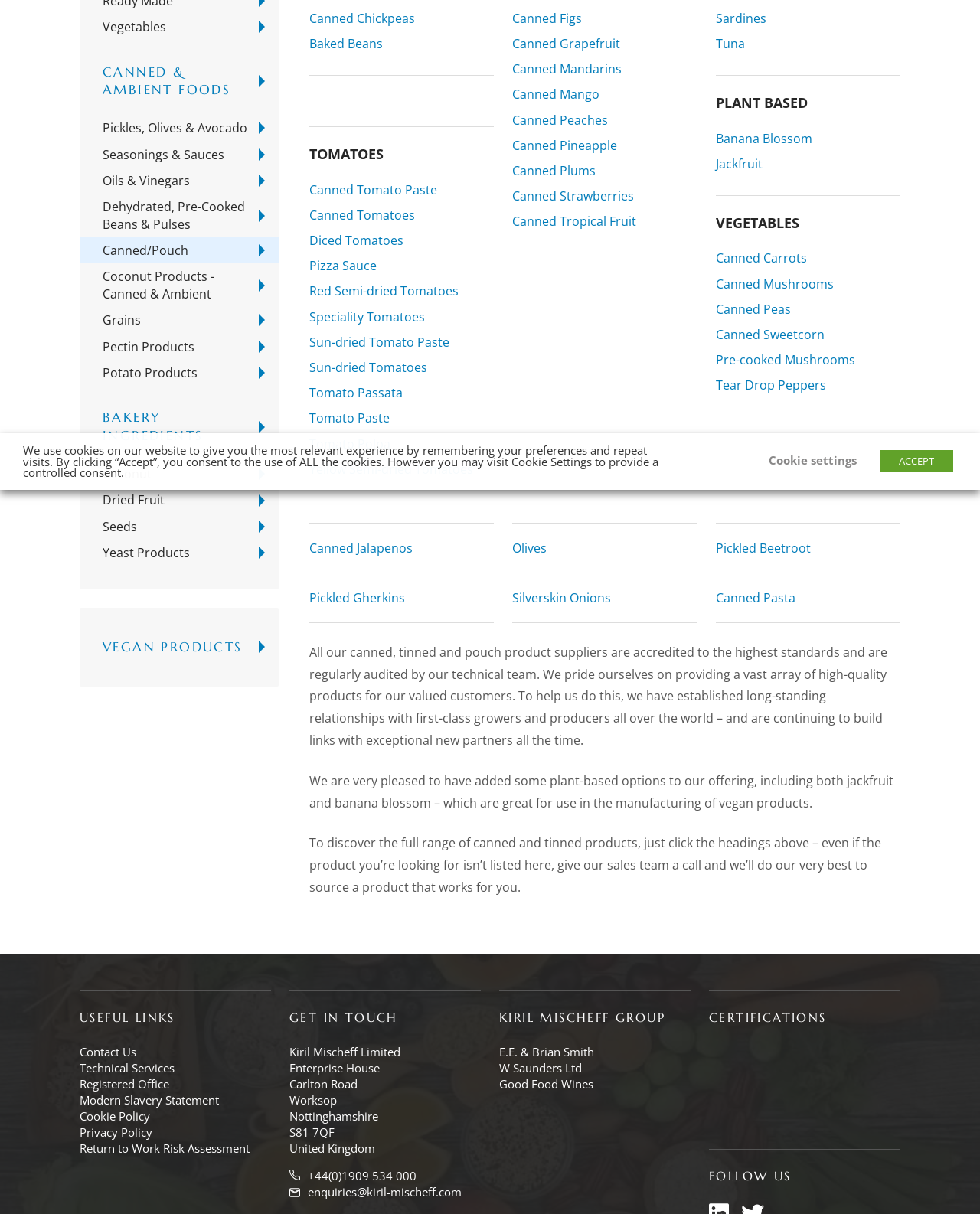Locate the bounding box of the user interface element based on this description: "Canned & Ambient Foods".

[0.081, 0.046, 0.284, 0.088]